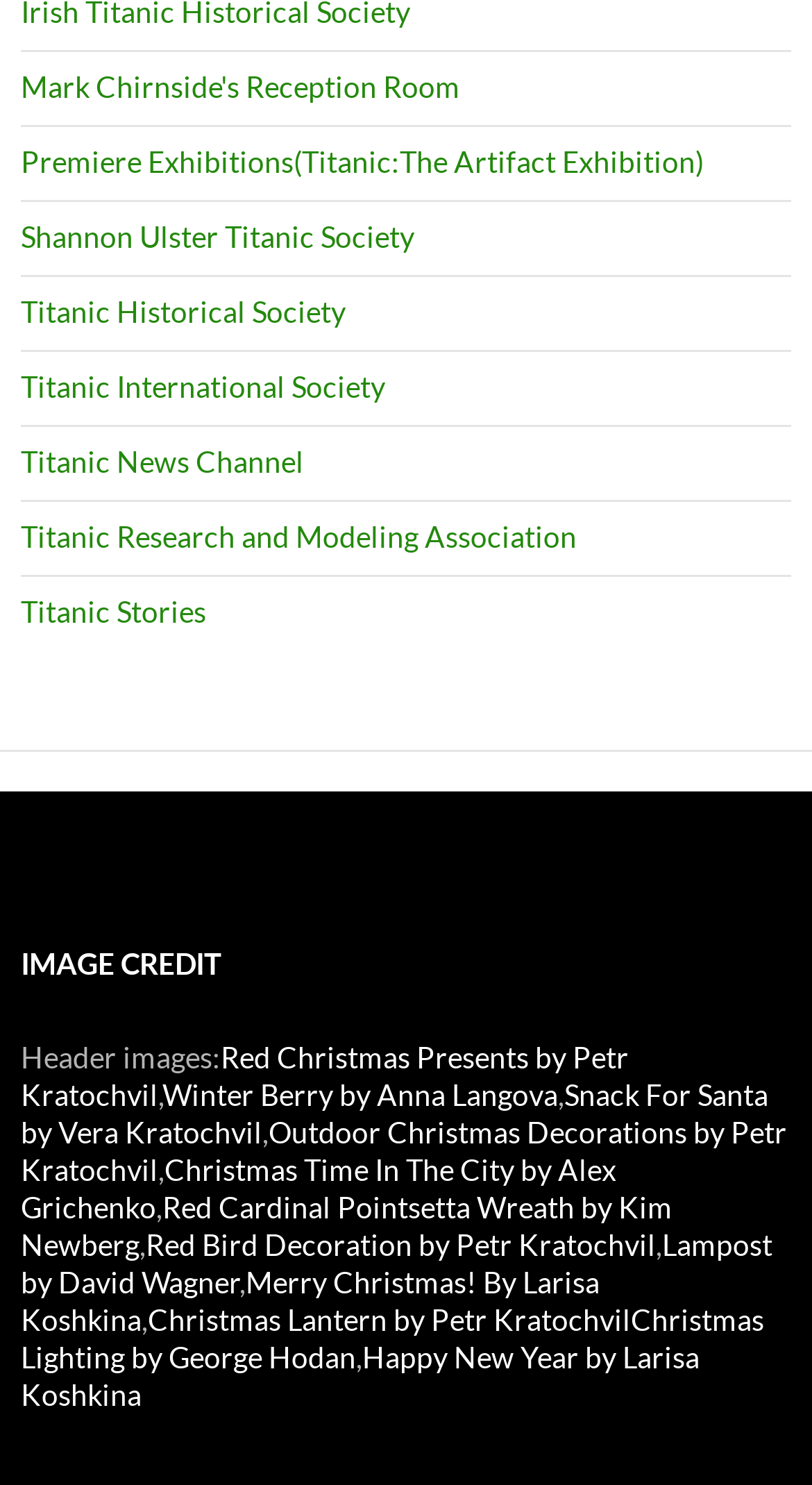Please determine the bounding box coordinates of the element to click on in order to accomplish the following task: "Click on ABOUT CLOUD 9 GUIDE". Ensure the coordinates are four float numbers ranging from 0 to 1, i.e., [left, top, right, bottom].

None